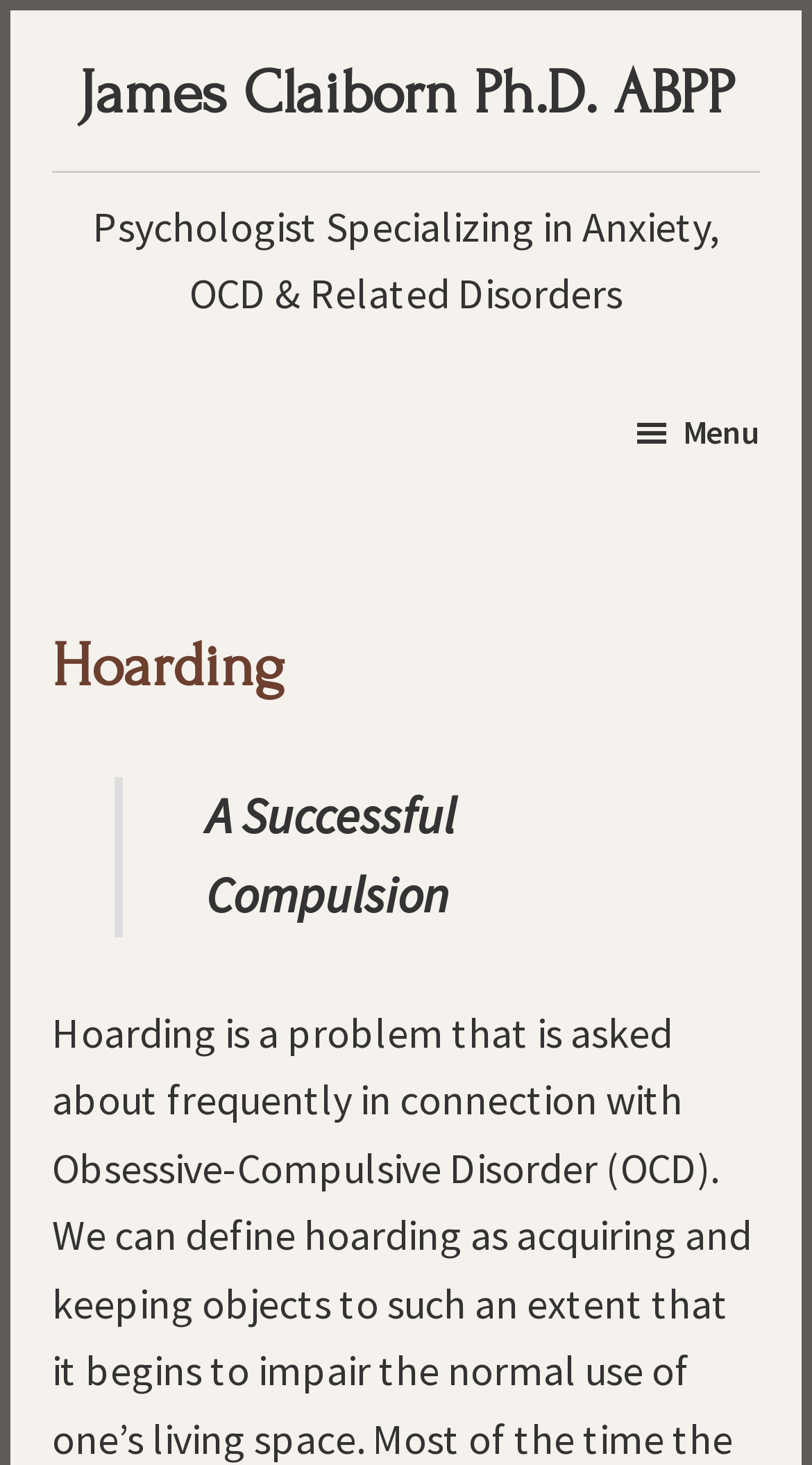Please locate the UI element described by "James Claiborn Ph.D. ABPP" and provide its bounding box coordinates.

[0.096, 0.04, 0.904, 0.087]